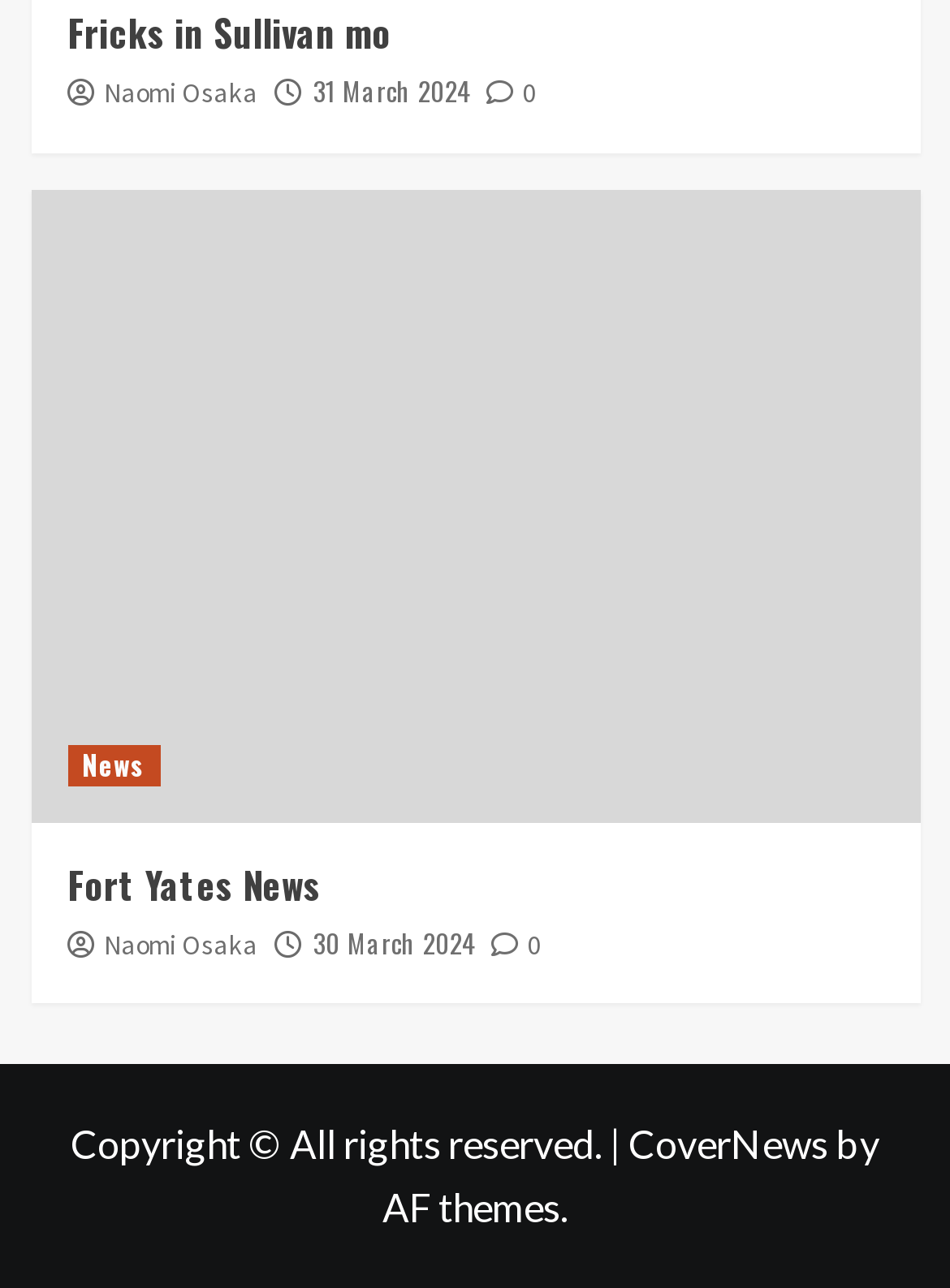Provide a one-word or short-phrase response to the question:
What is the name of the news website?

CoverNews